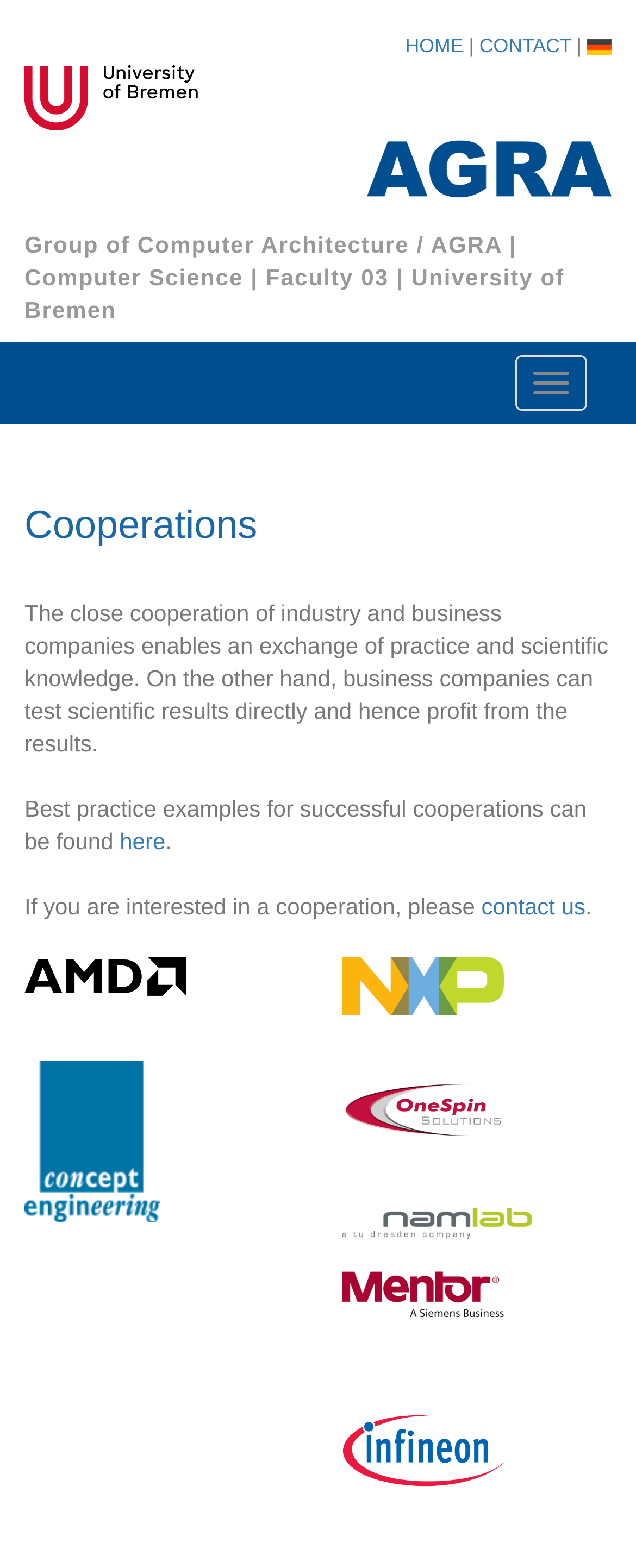How many logos are displayed on the webpage?
Provide a well-explained and detailed answer to the question.

I counted the number of logo images on the webpage, which are Logo Universtity of Bremen, LOGO AGRA | AG Rechnerarchitektur, Logo AMD, Logo Concept, Logo NXP, Logo Onespin, and Logo Infineon.